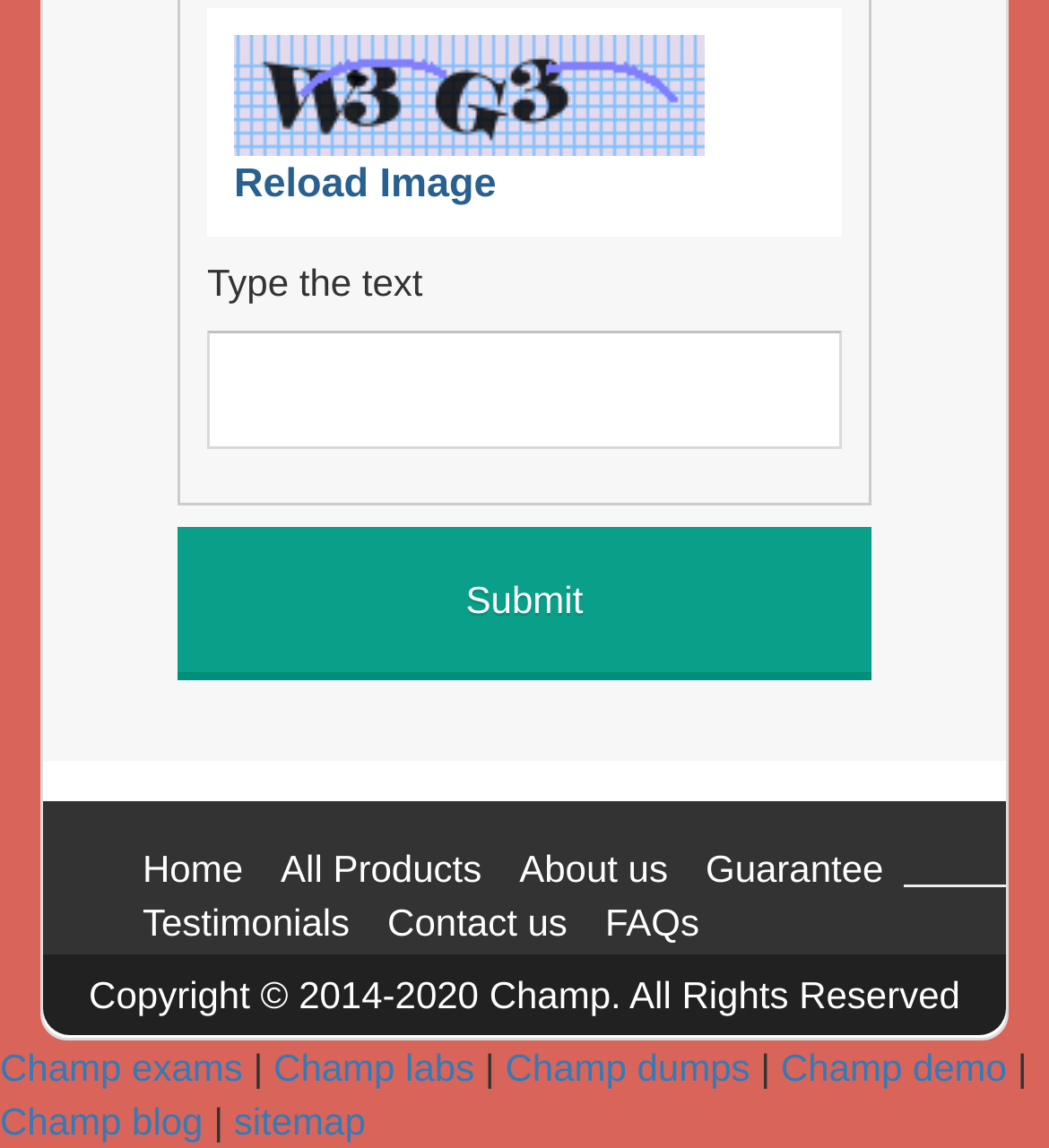Select the bounding box coordinates of the element I need to click to carry out the following instruction: "View the FAQs".

[0.577, 0.785, 0.667, 0.822]